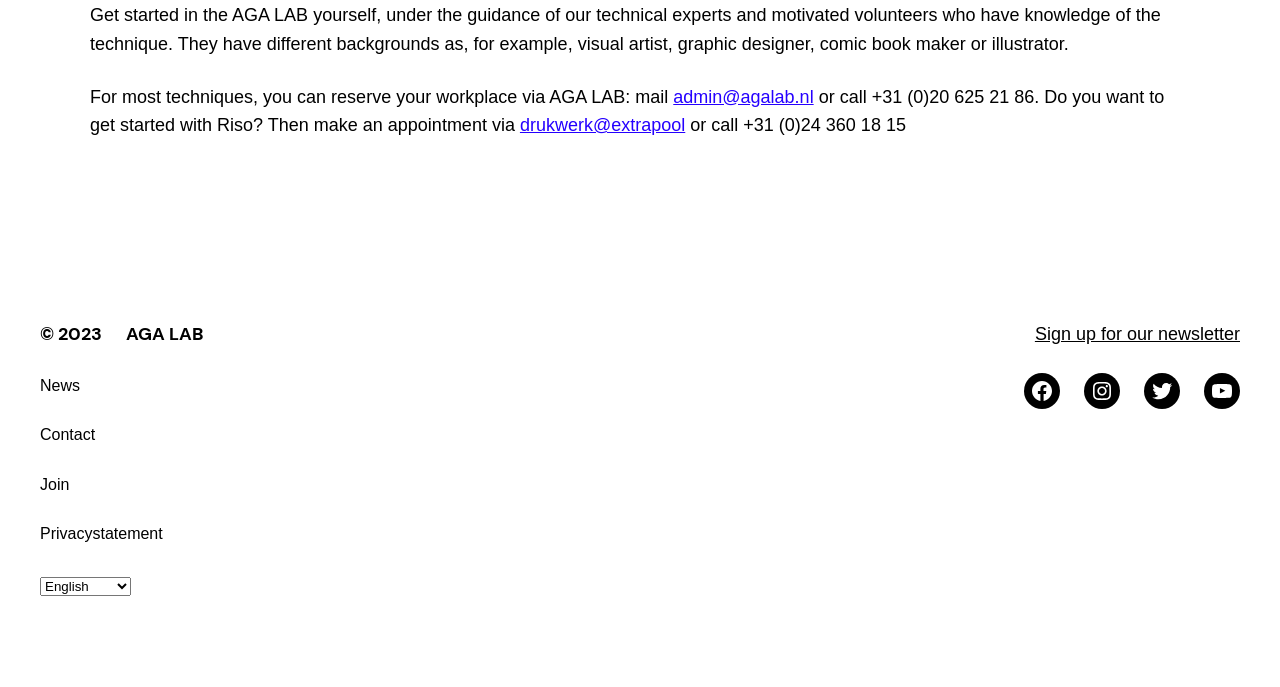What is the purpose of AGA LAB?
Look at the image and respond to the question as thoroughly as possible.

Based on the StaticText element, it seems that AGA LAB is a place where people can get started with various techniques under the guidance of technical experts and motivated volunteers. The text mentions that people can reserve a workplace via AGA LAB, which suggests that it's a hands-on learning environment.